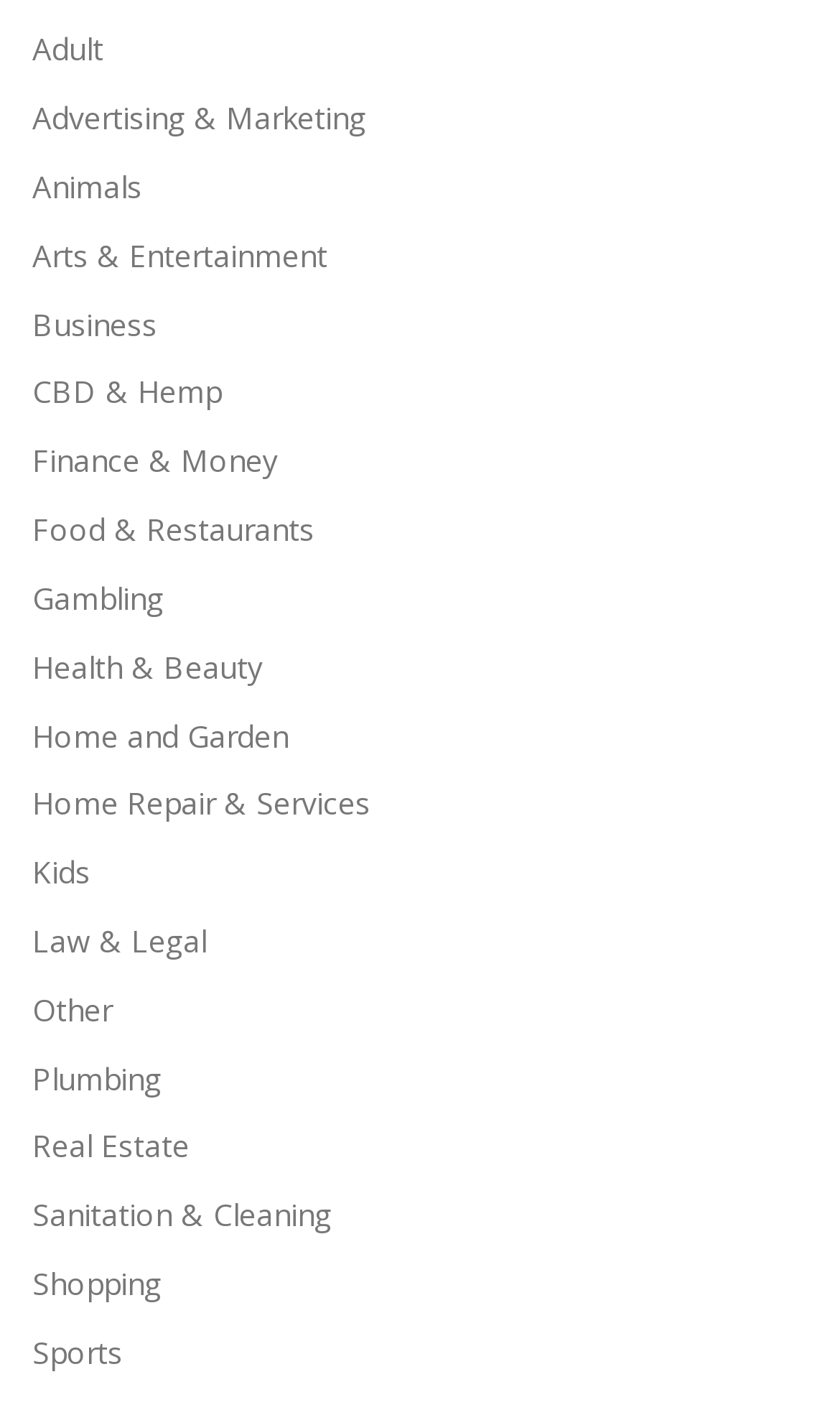What categories are listed on the webpage?
Answer the question with a single word or phrase, referring to the image.

Various categories